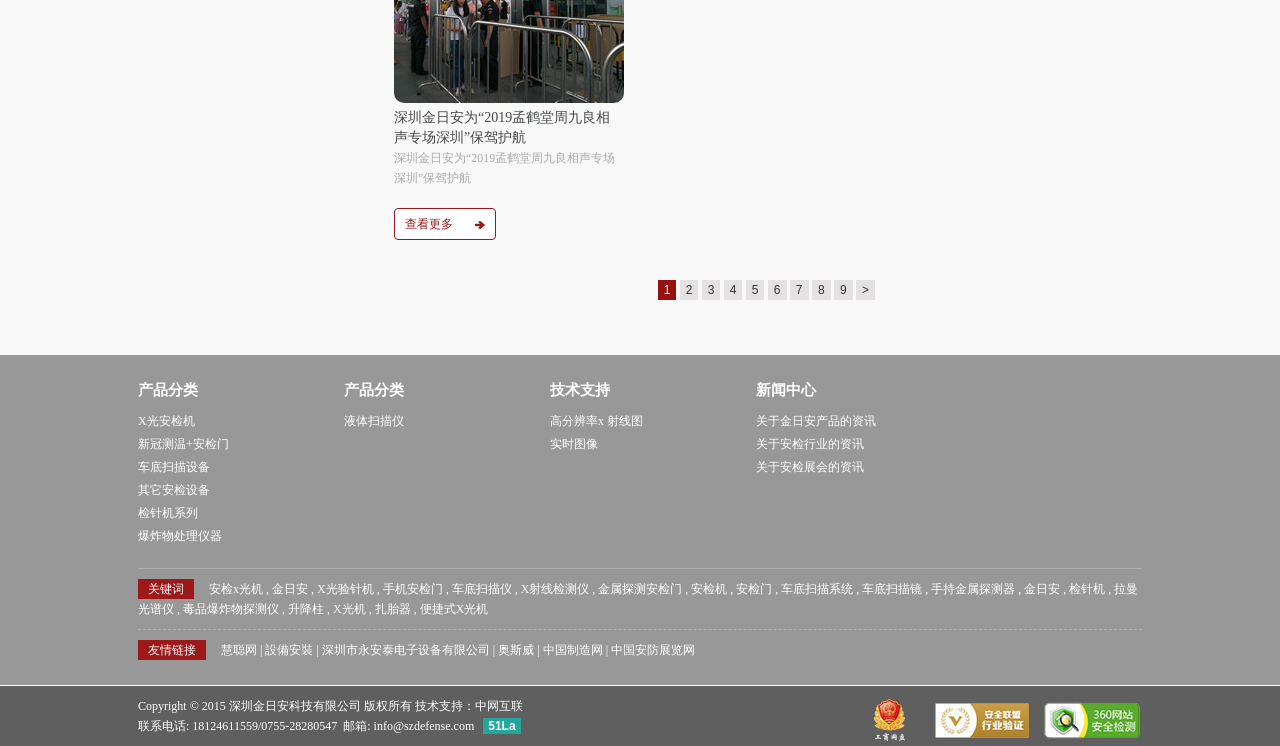What is the company name of the copyright owner? Observe the screenshot and provide a one-word or short phrase answer.

深圳金日安科技有限公司